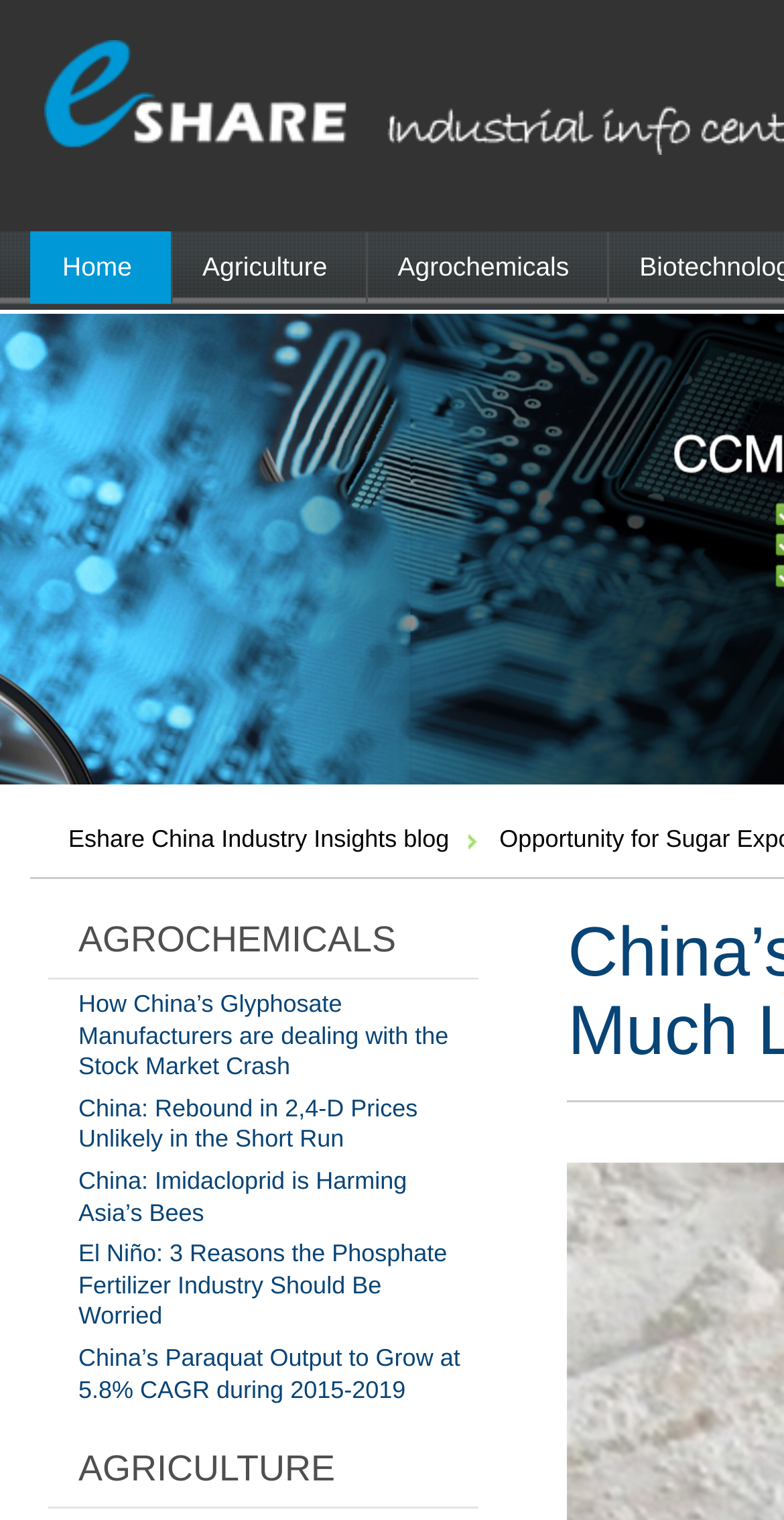Find the bounding box coordinates of the element to click in order to complete this instruction: "visit Eshare China Industry Insights blog". The bounding box coordinates must be four float numbers between 0 and 1, denoted as [left, top, right, bottom].

[0.079, 0.543, 0.573, 0.561]